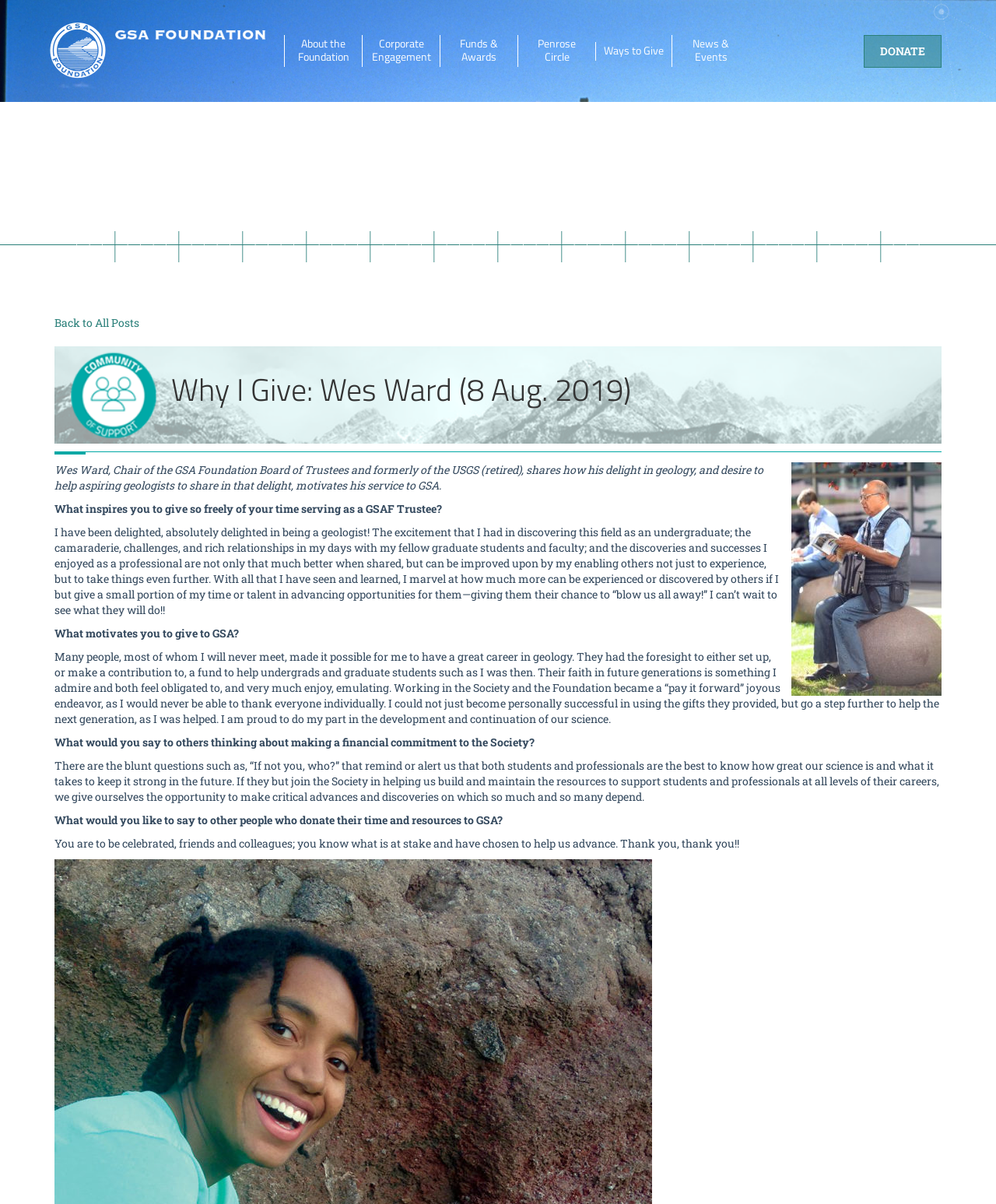Locate the bounding box coordinates of the area you need to click to fulfill this instruction: 'Read the 'News & Events' section'. The coordinates must be in the form of four float numbers ranging from 0 to 1: [left, top, right, bottom].

[0.207, 0.123, 0.793, 0.151]